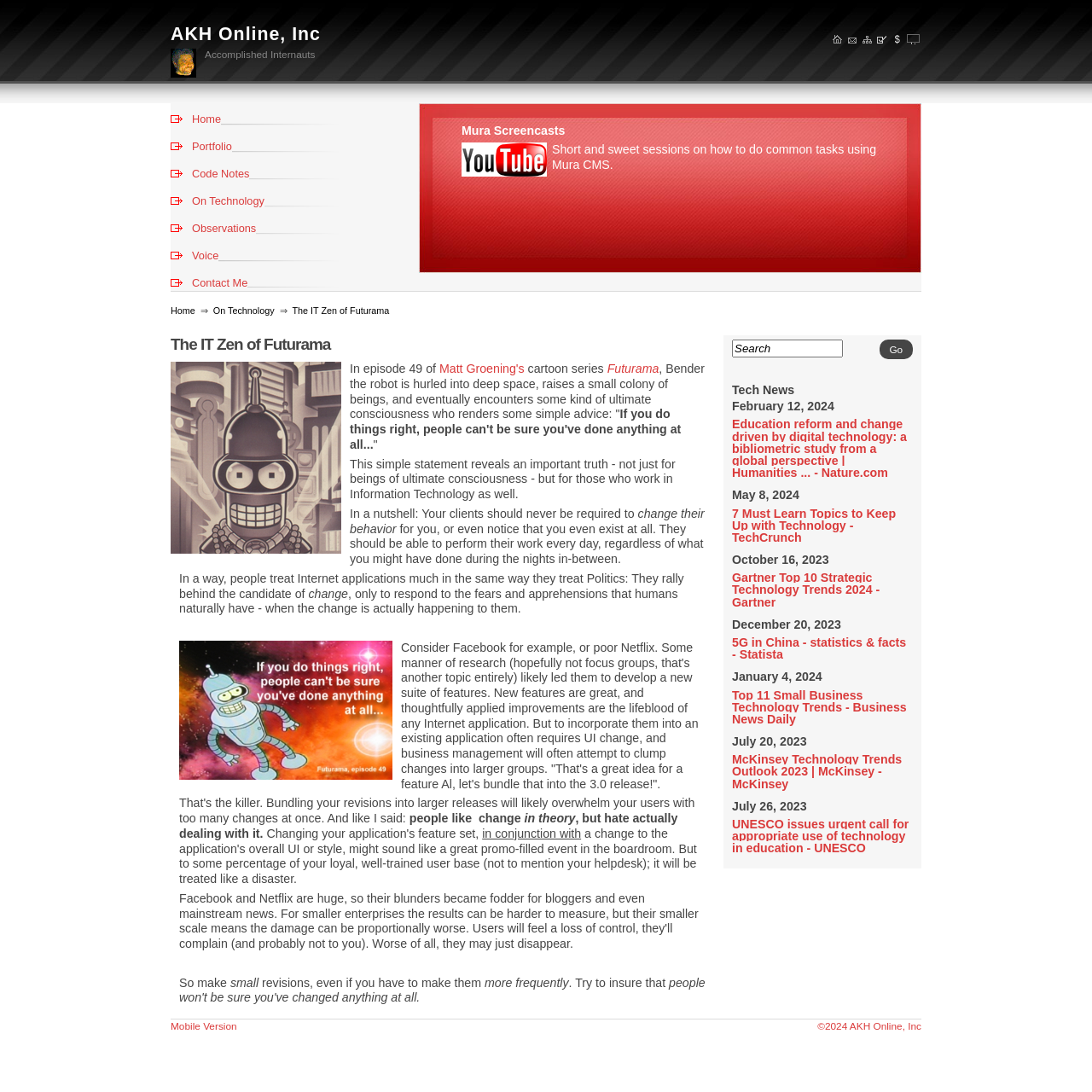What is the topic of the article on the webpage?
Using the image provided, answer with just one word or phrase.

IT and technology